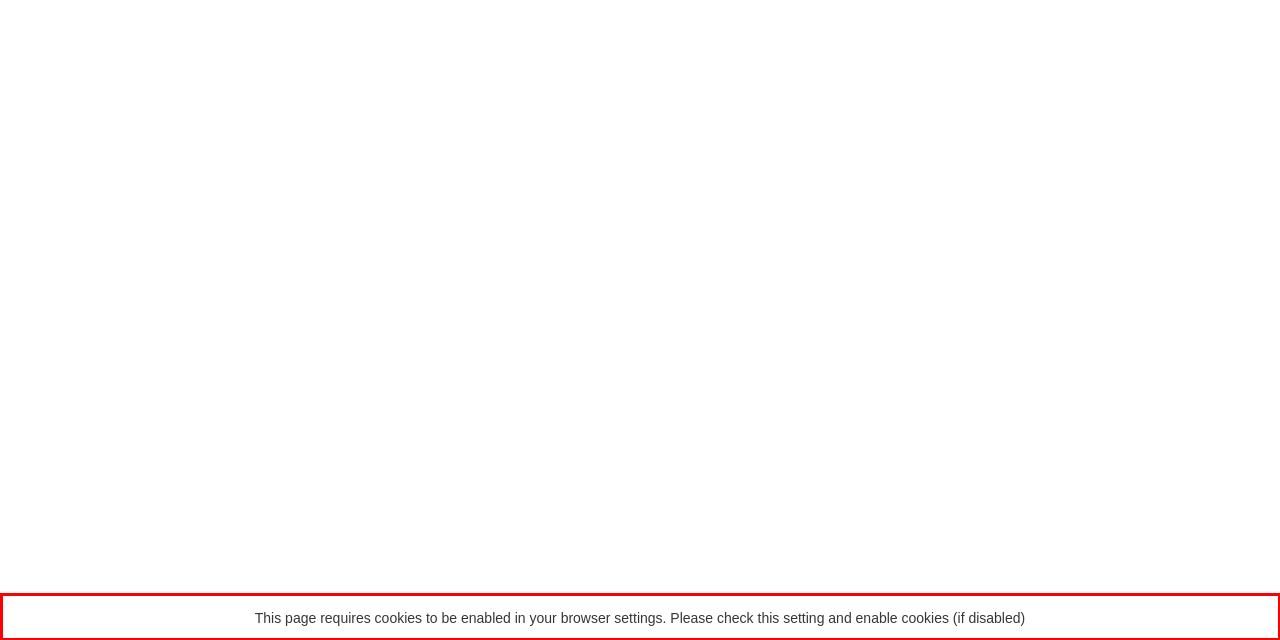The screenshot you have been given contains a UI element surrounded by a red rectangle. Use OCR to read and extract the text inside this red rectangle.

This page requires cookies to be enabled in your browser settings. Please check this setting and enable cookies (if disabled)